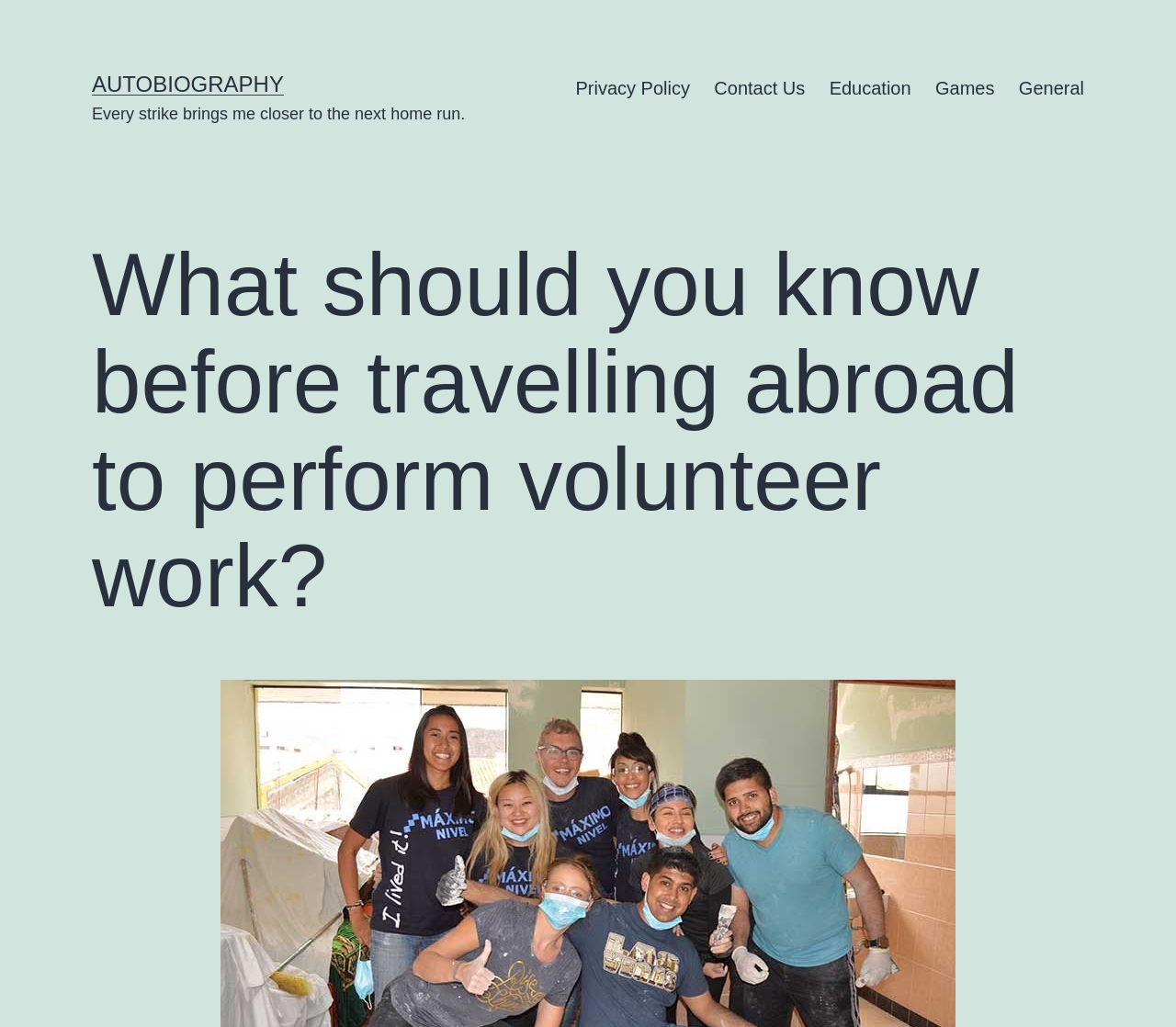Create a detailed narrative of the webpage’s visual and textual elements.

The webpage appears to be a blog post or article about volunteering abroad, with the title "What should you know before travelling abroad to perform volunteer work?" prominently displayed at the top. 

Below the title, there is a quote "Every strike brings me closer to the next home run." which seems to be a motivational phrase. 

To the top right, there is a primary navigation menu with five links: "Privacy Policy", "Contact Us", "Education", "Games", and "General". 

The main content of the webpage is a single article or blog post, which is headed by the same title as the webpage title, "What should you know before travelling abroad to perform volunteer work?". This heading is positioned below the quote and spans across the entire width of the page. 

At the top left, there is a link to "AUTOBIOGRAPHY", which may be the name of the blog or website.